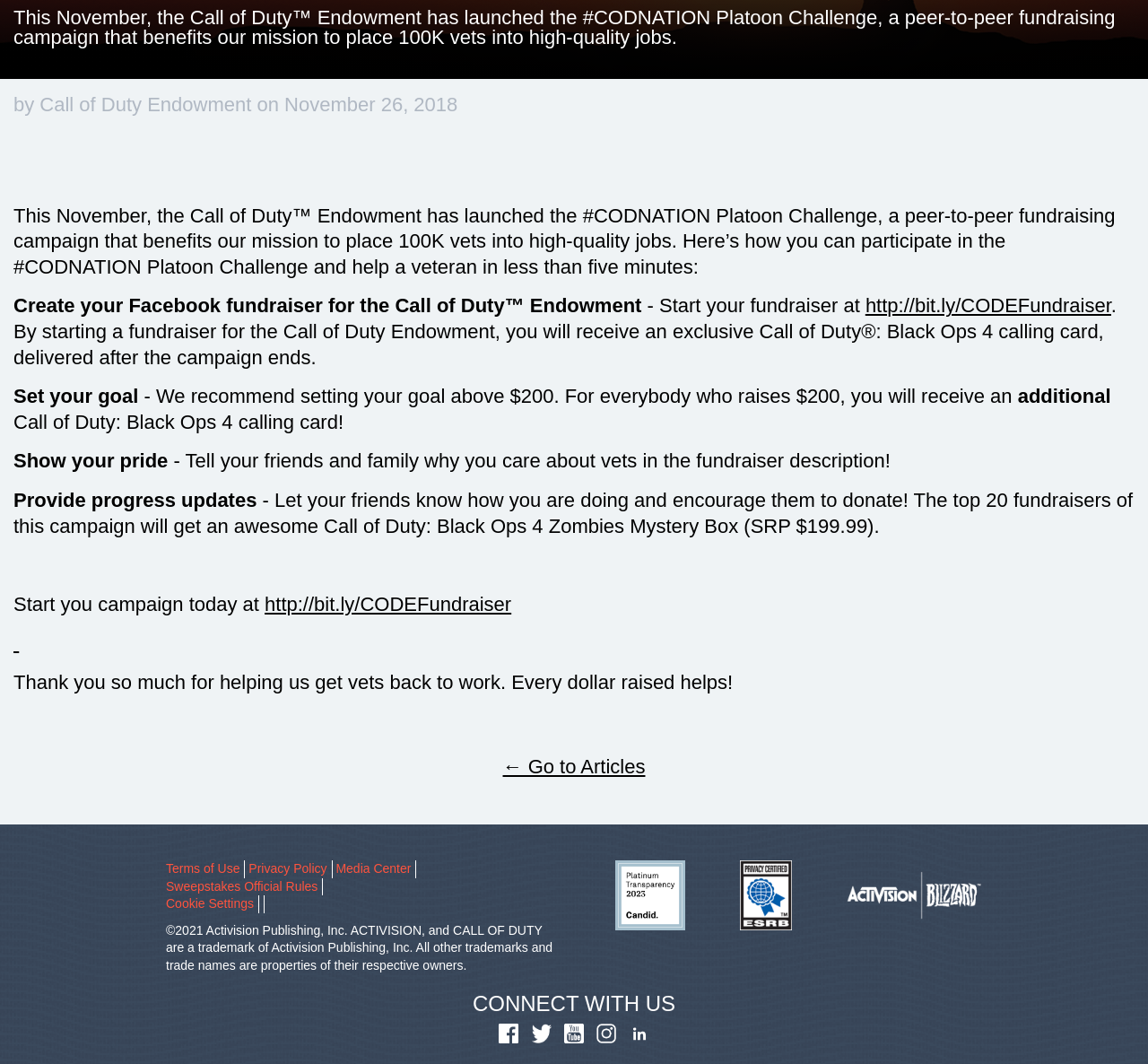Provide the bounding box coordinates in the format (top-left x, top-left y, bottom-right x, bottom-right y). All values are floating point numbers between 0 and 1. Determine the bounding box coordinate of the UI element described as: Literacy

None